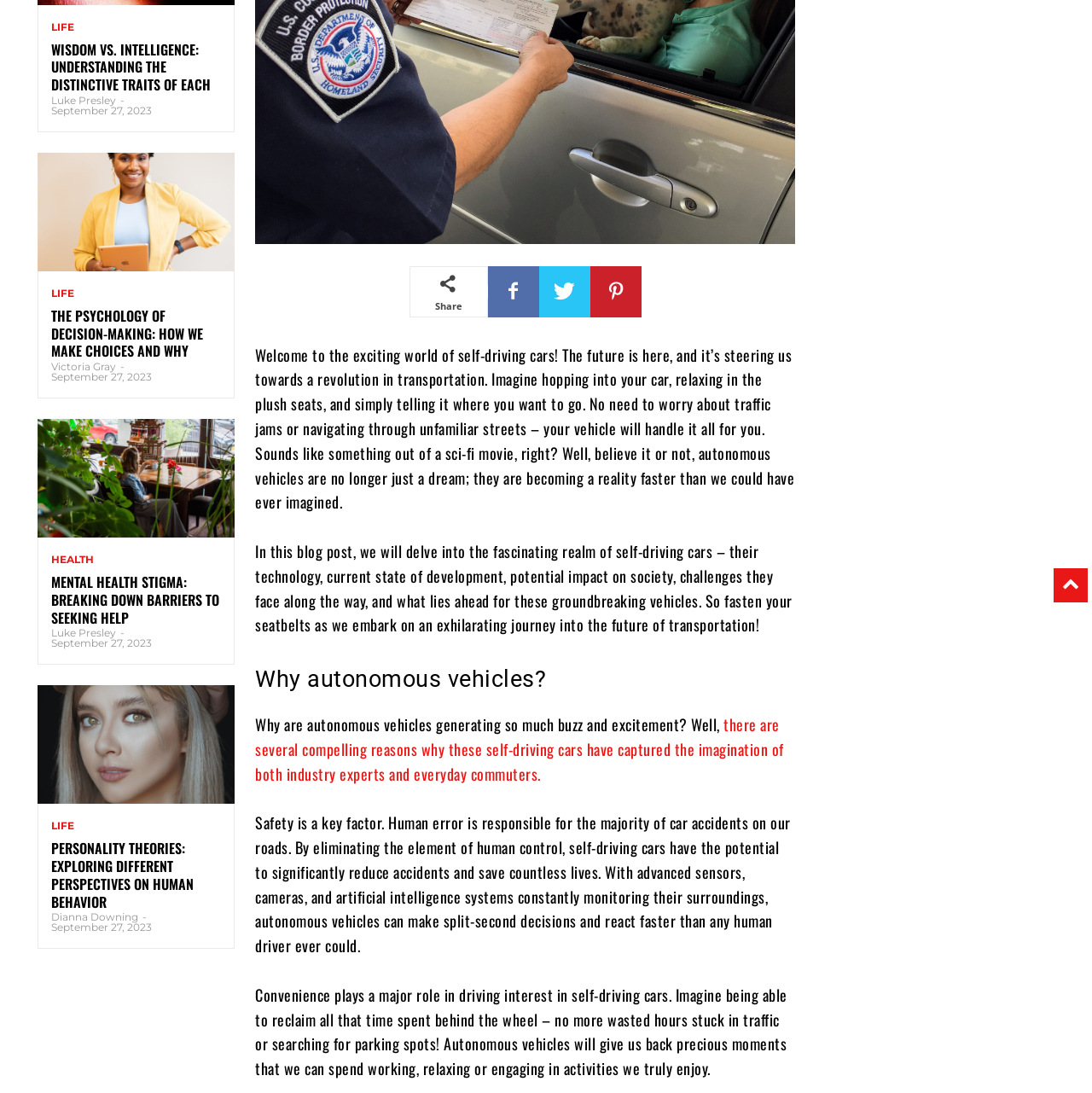Using the element description provided, determine the bounding box coordinates in the format (top-left x, top-left y, bottom-right x, bottom-right y). Ensure that all values are floating point numbers between 0 and 1. Element description: Facebook

[0.447, 0.243, 0.493, 0.29]